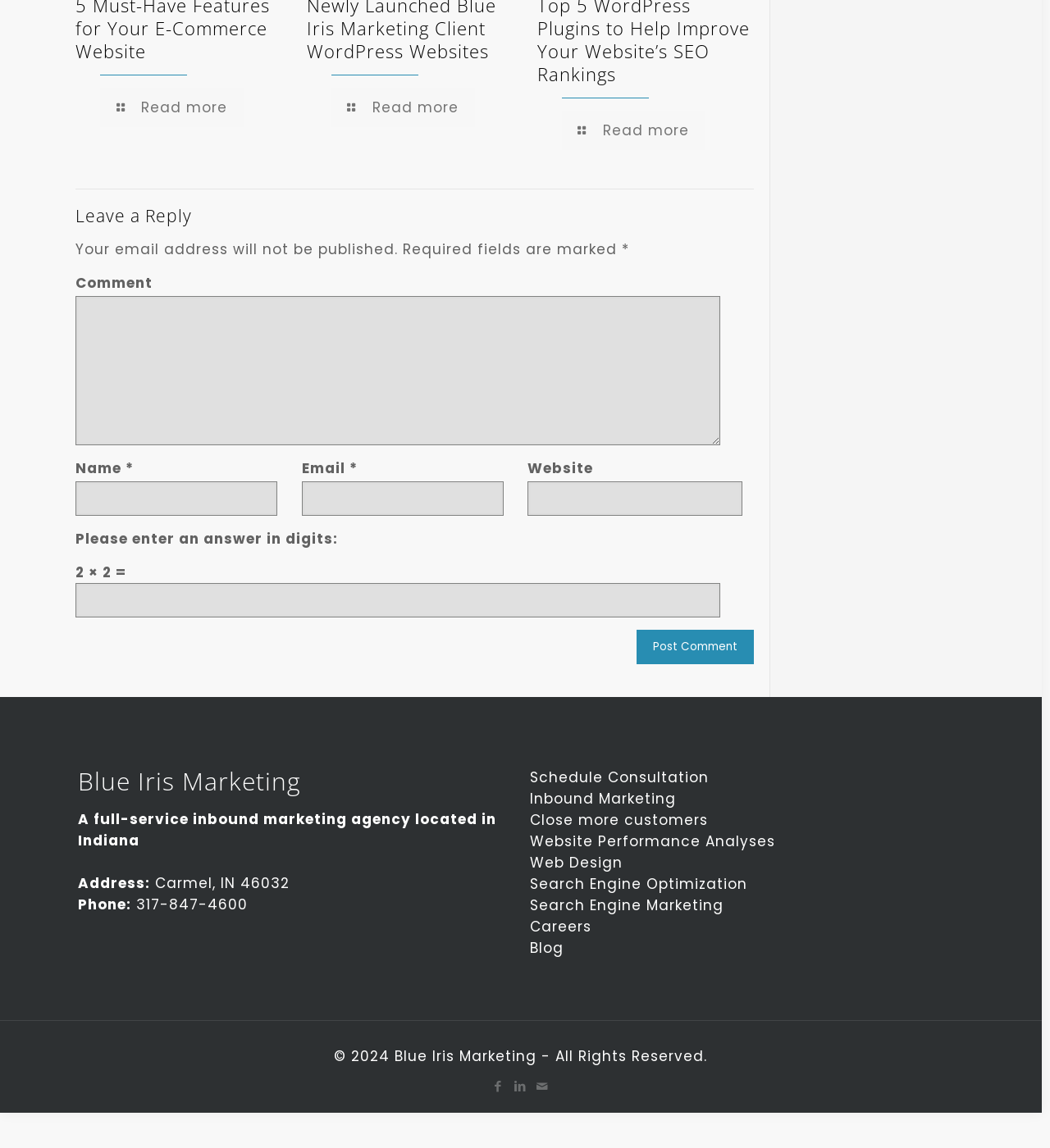Determine the coordinates of the bounding box for the clickable area needed to execute this instruction: "Read more".

[0.096, 0.076, 0.232, 0.111]